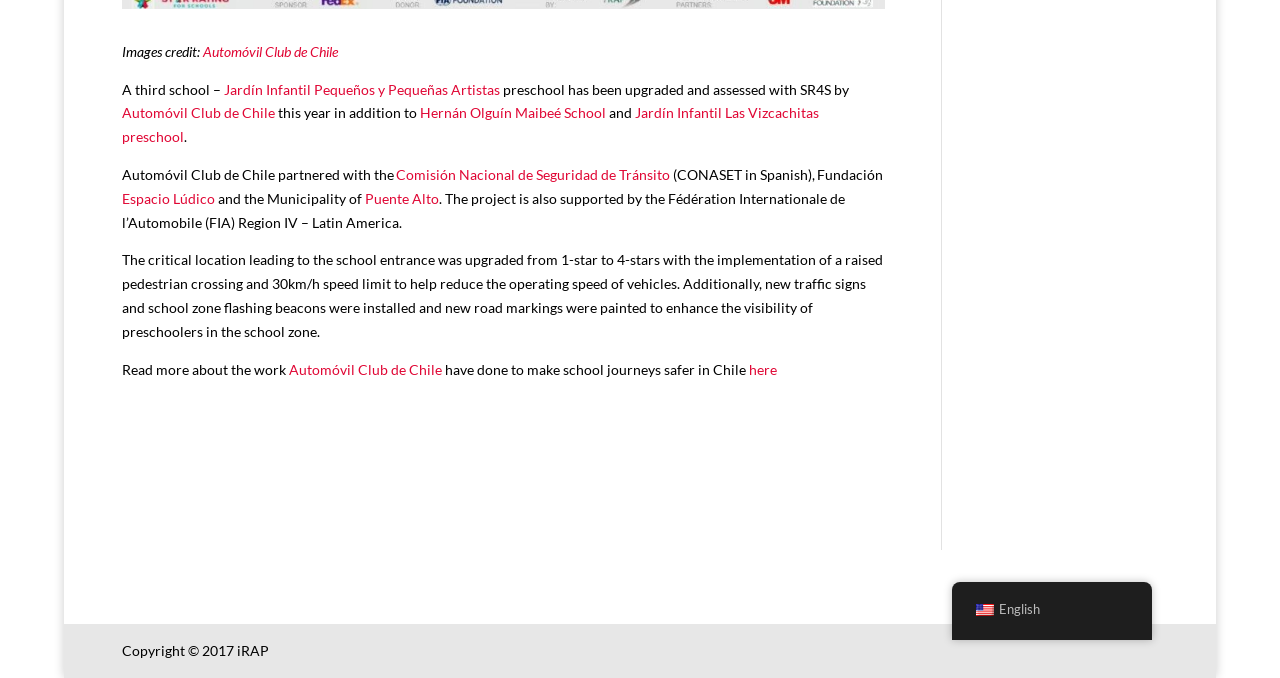Predict the bounding box coordinates of the UI element that matches this description: "here". The coordinates should be in the format [left, top, right, bottom] with each value between 0 and 1.

[0.585, 0.532, 0.607, 0.557]